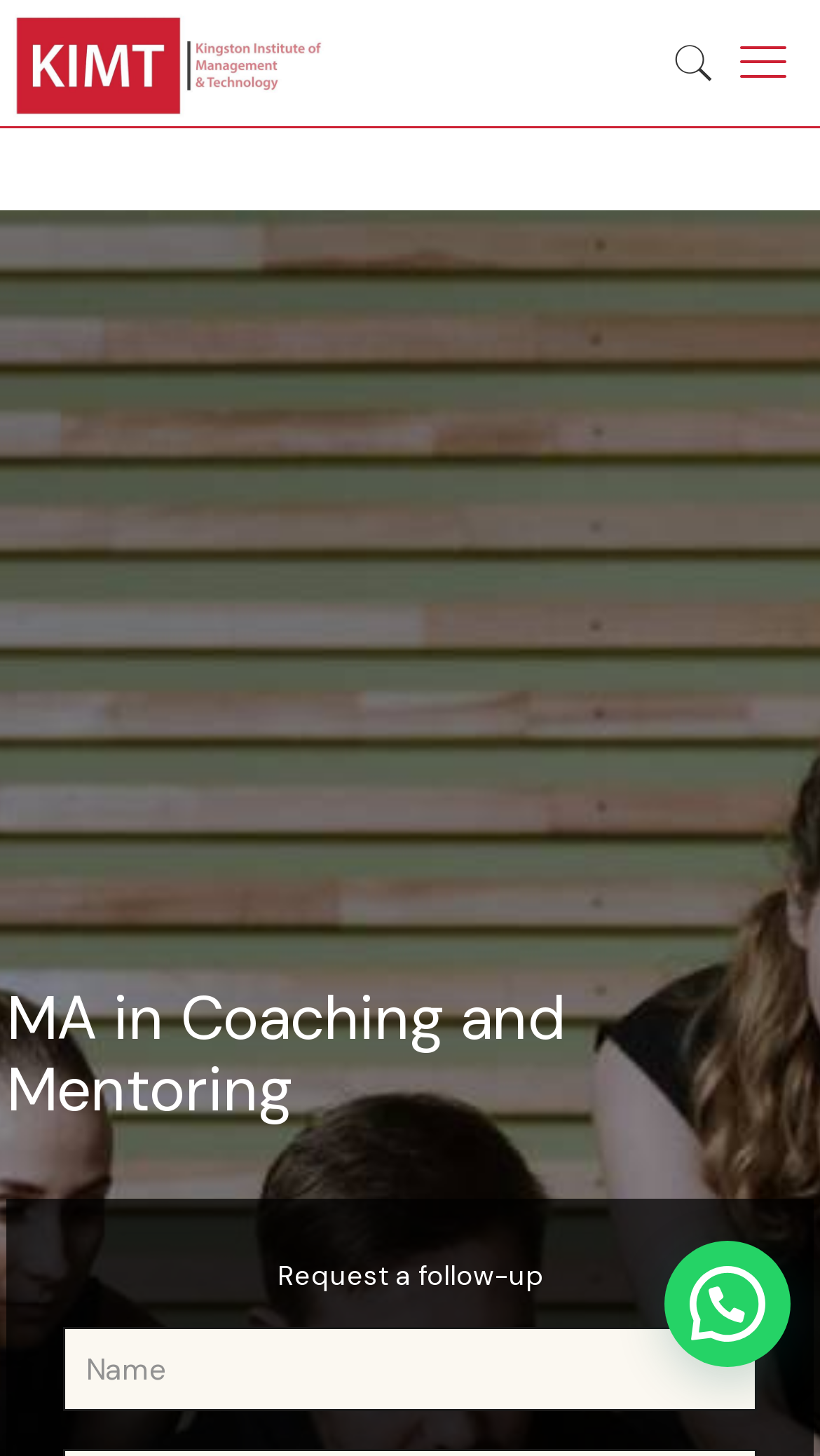What is the position of the image on the webpage?
Use the image to give a comprehensive and detailed response to the question.

By analyzing the bounding box coordinates of the image, I can see that its y1 and y2 values are relatively small, indicating that it is located at the top of the webpage. Additionally, its x1 value is close to 0, which suggests that it is positioned on the left side of the webpage.